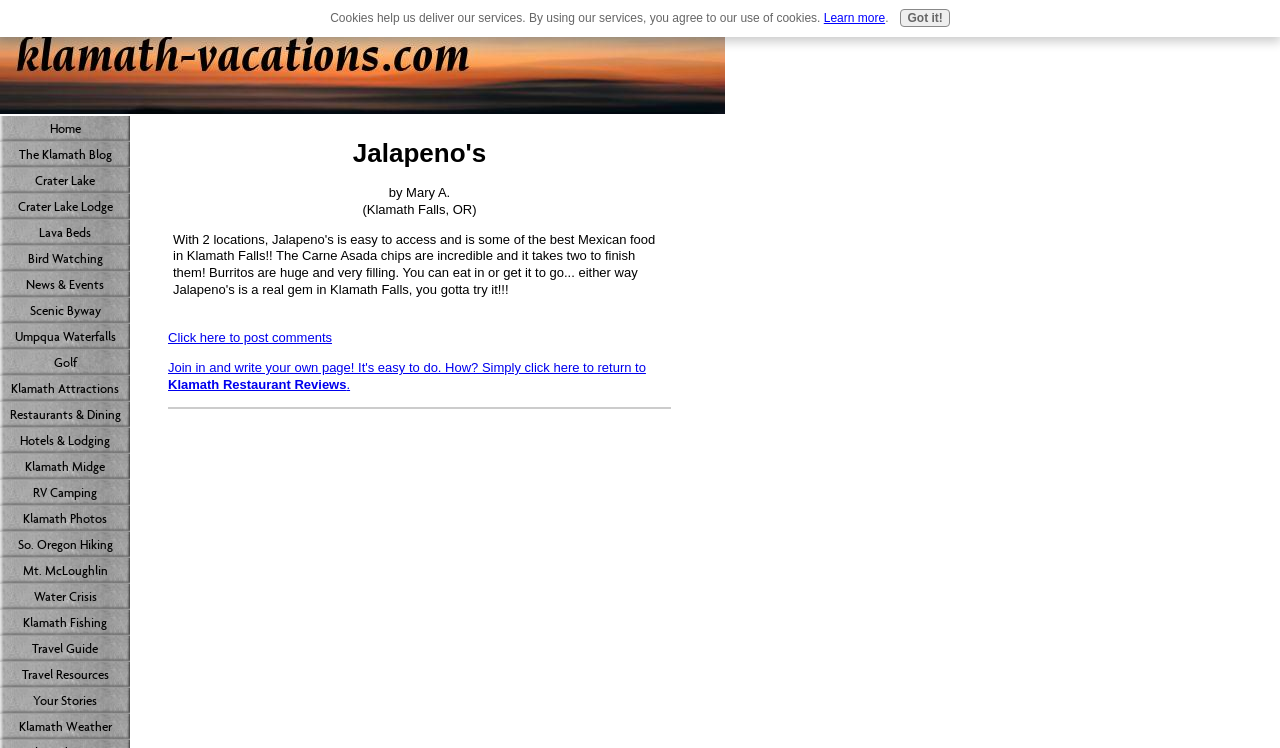Reply to the question with a single word or phrase:
How many comments can be posted on the webpage?

1